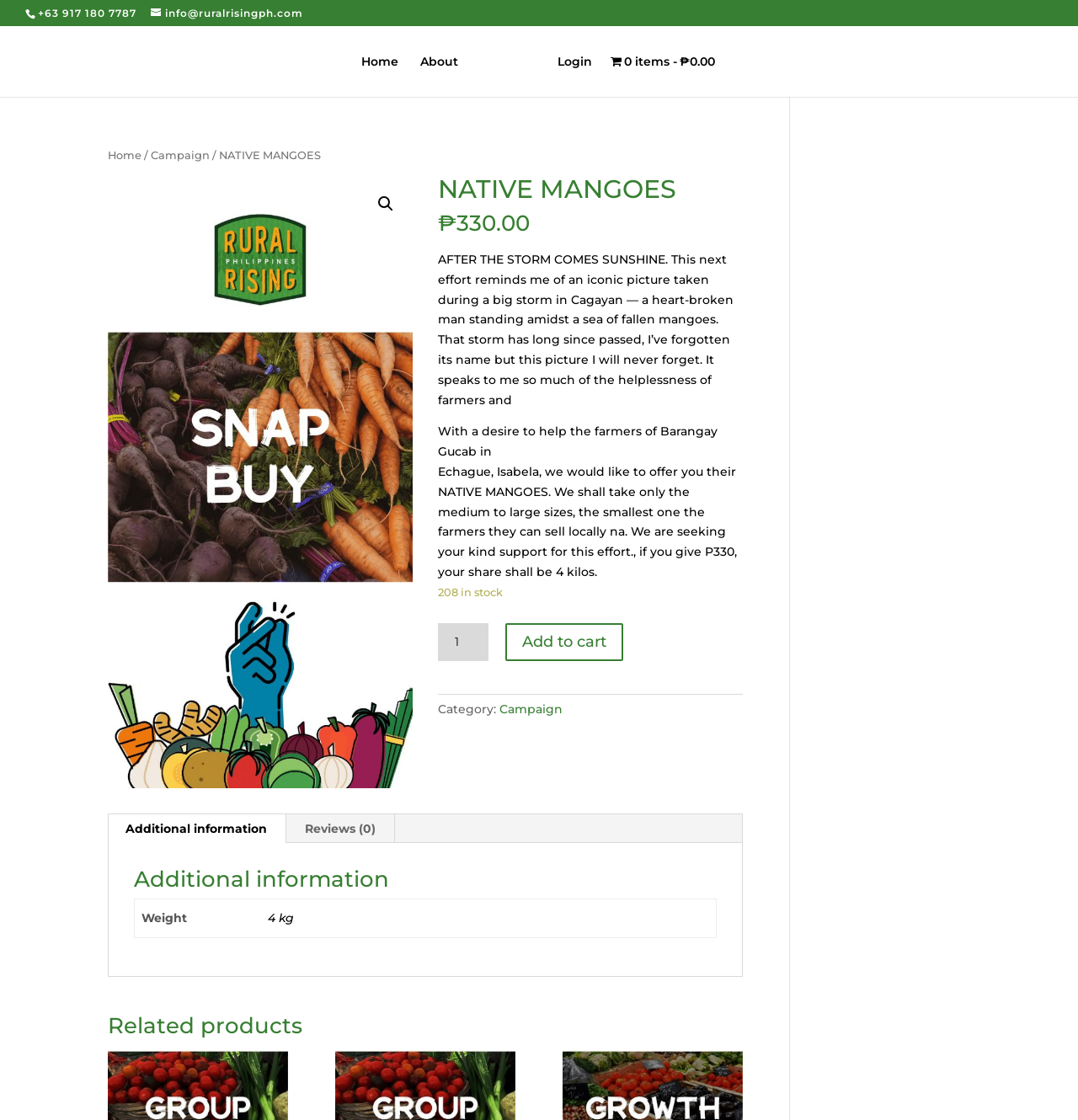Indicate the bounding box coordinates of the element that must be clicked to execute the instruction: "Add to cart". The coordinates should be given as four float numbers between 0 and 1, i.e., [left, top, right, bottom].

[0.469, 0.556, 0.578, 0.59]